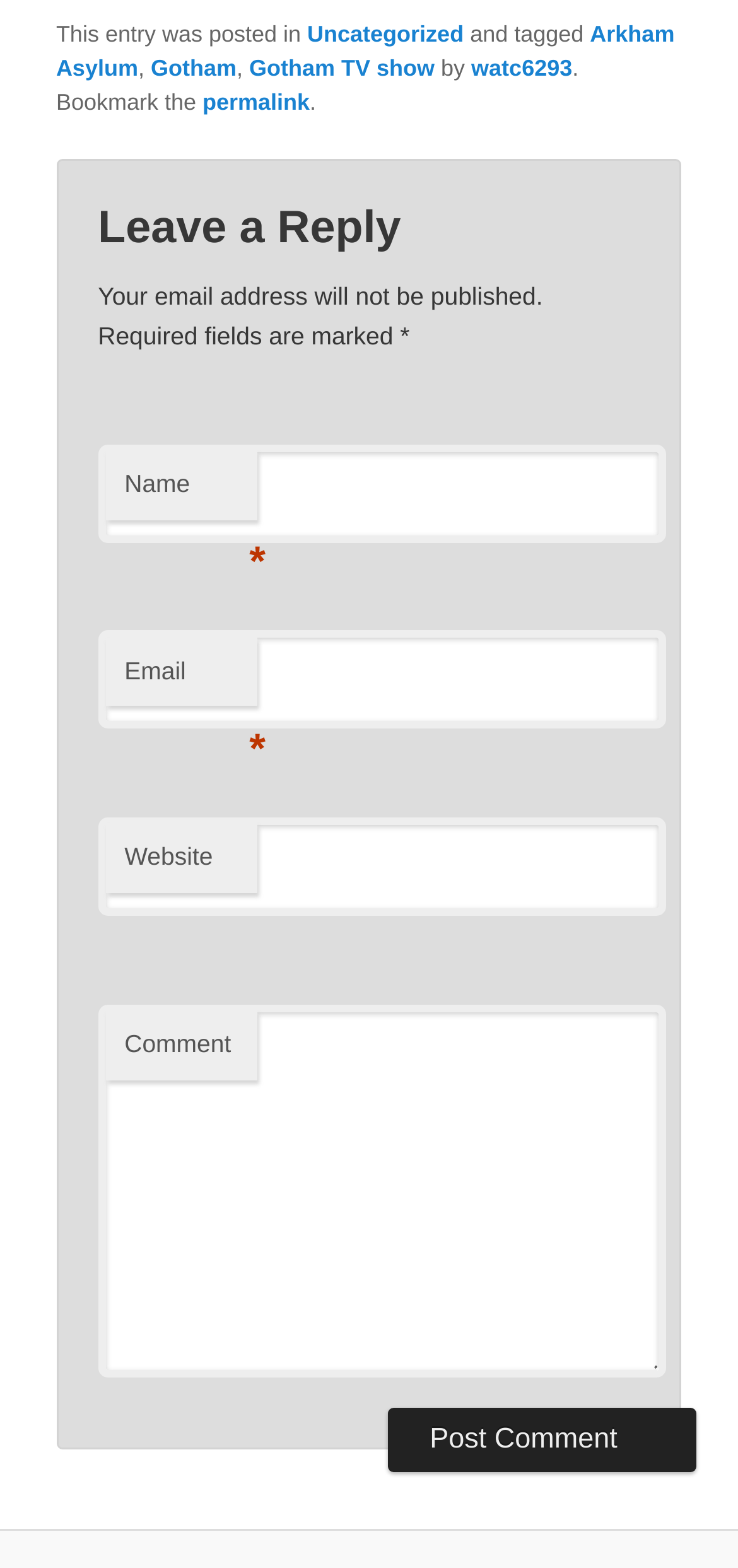Please find the bounding box coordinates of the clickable region needed to complete the following instruction: "Click the permalink". The bounding box coordinates must consist of four float numbers between 0 and 1, i.e., [left, top, right, bottom].

[0.274, 0.056, 0.42, 0.073]